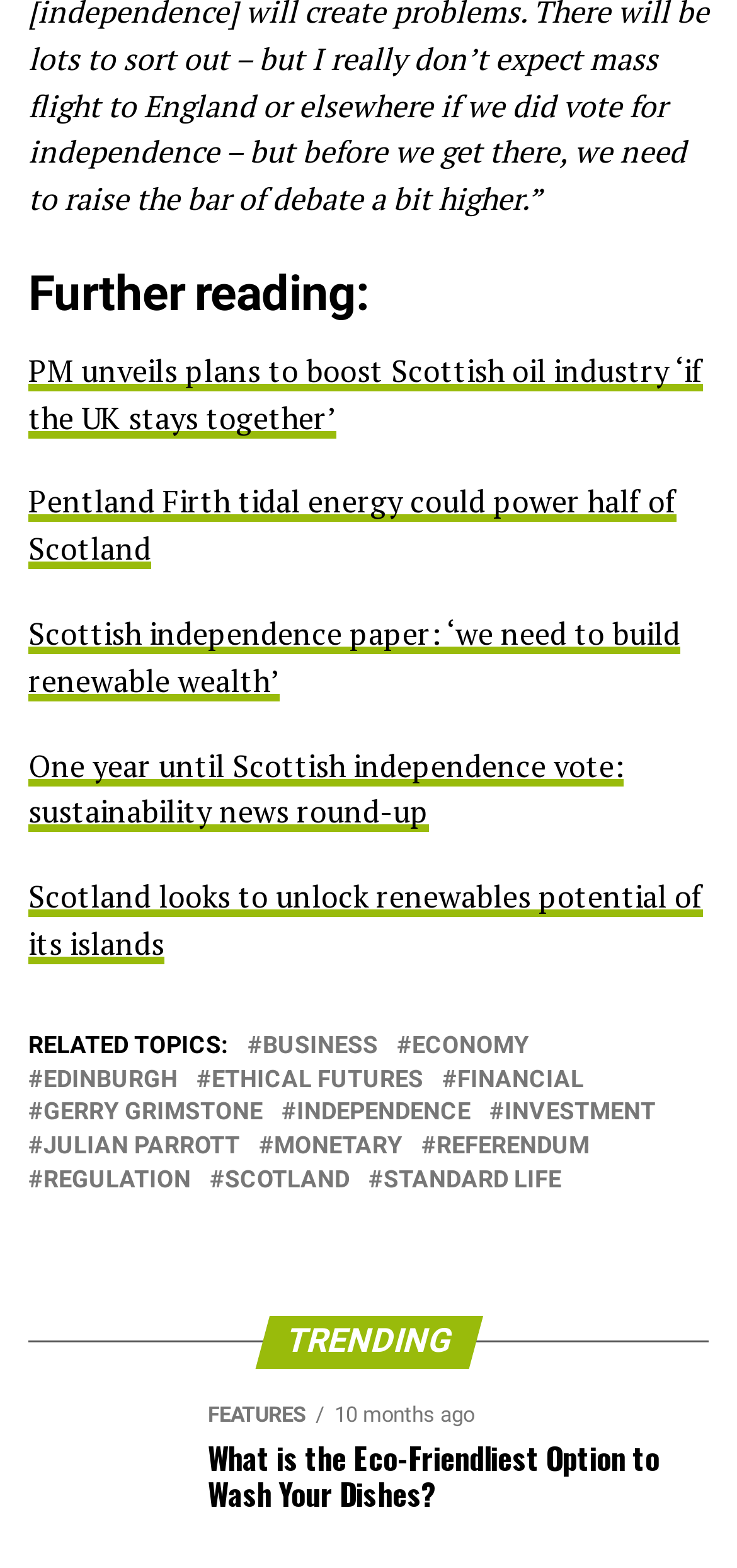Locate the bounding box coordinates of the element to click to perform the following action: 'Read the trending article'. The coordinates should be given as four float values between 0 and 1, in the form of [left, top, right, bottom].

[0.038, 0.896, 0.244, 0.993]